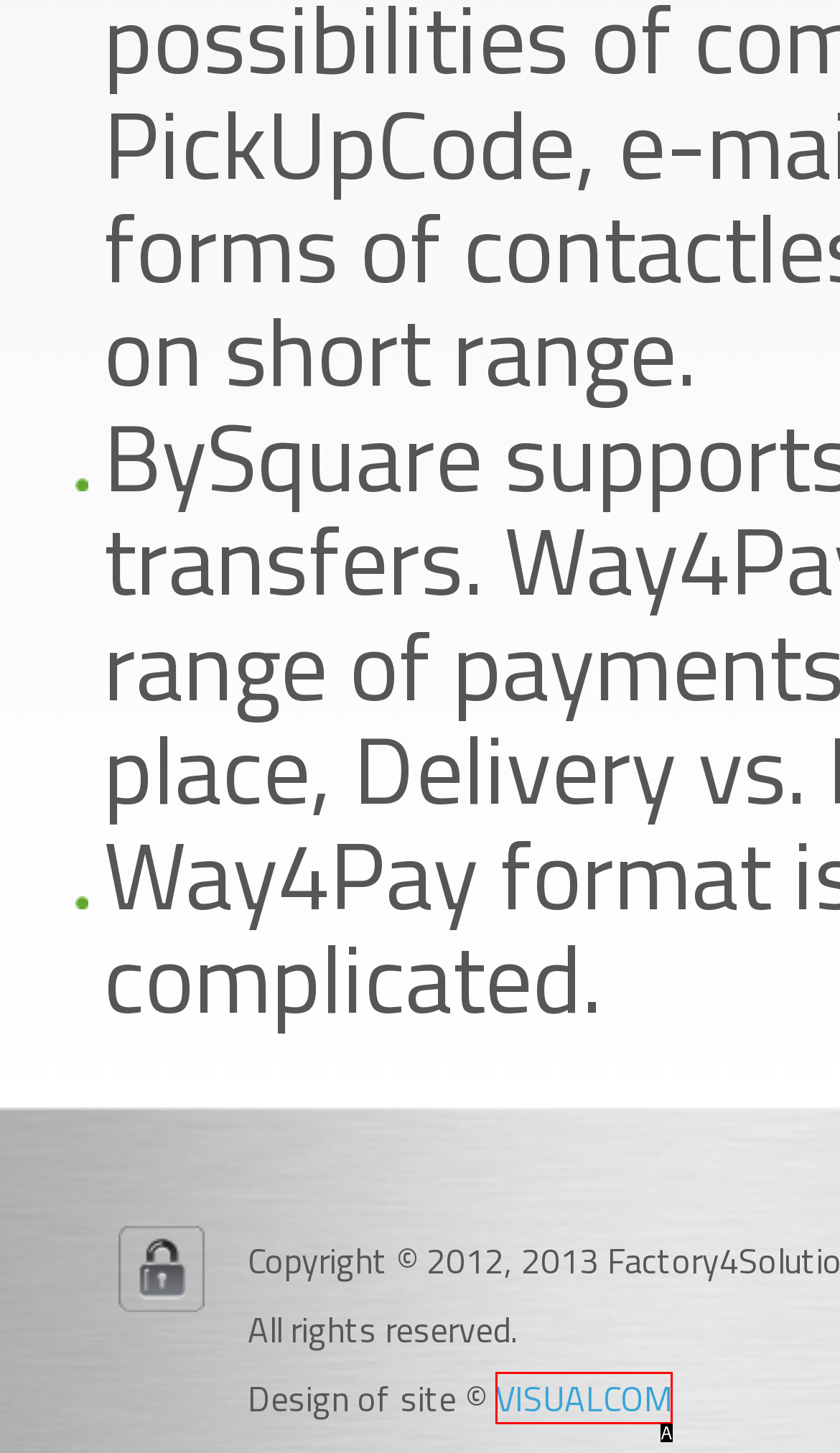Tell me which one HTML element best matches the description: VISUALCOM Answer with the option's letter from the given choices directly.

A